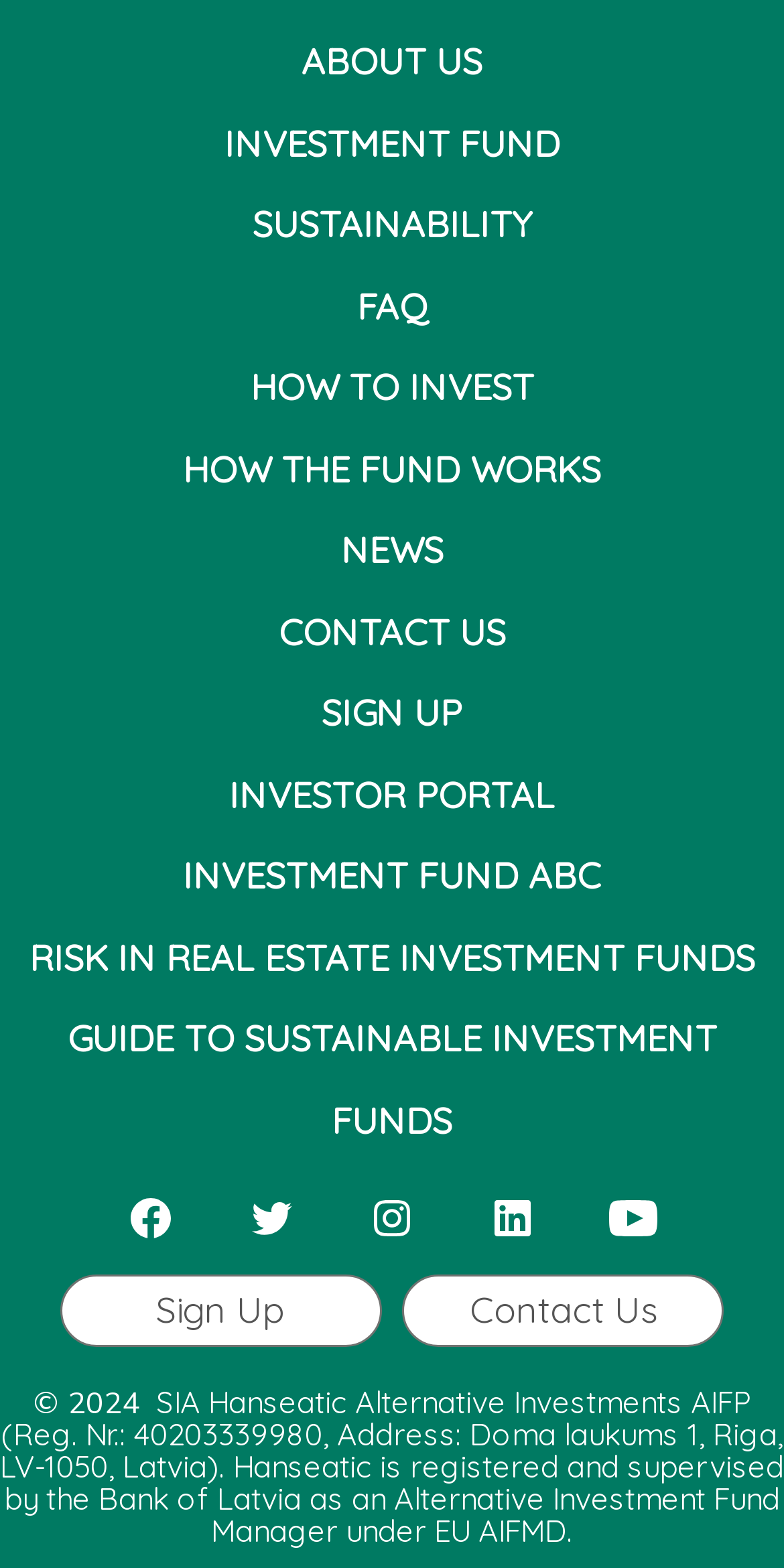From the webpage screenshot, predict the bounding box coordinates (top-left x, top-left y, bottom-right x, bottom-right y) for the UI element described here: HOW THE FUND WORKS

[0.0, 0.274, 1.0, 0.326]